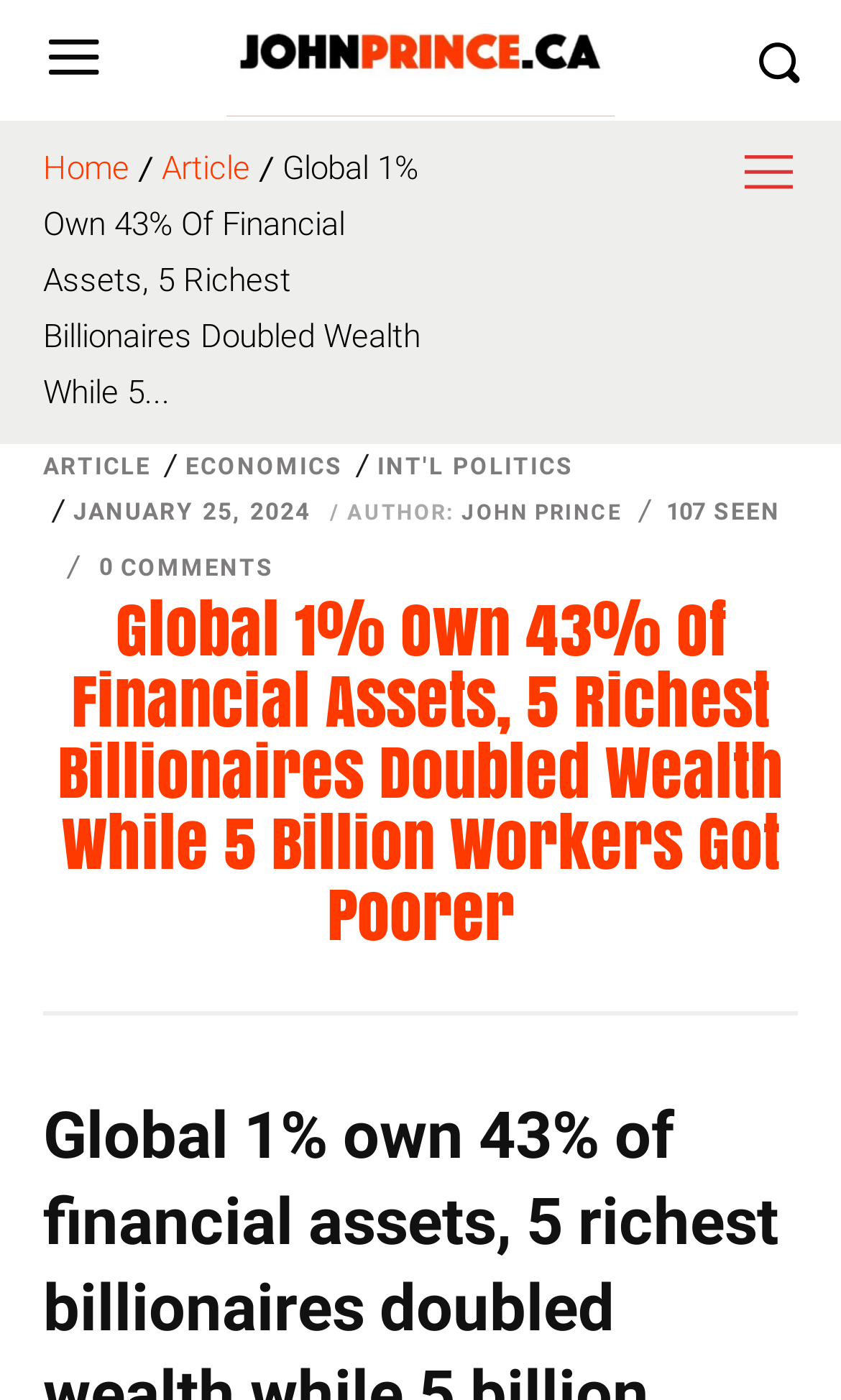Produce an extensive caption that describes everything on the webpage.

The webpage appears to be an article page, with a prominent heading that reads "Global 1% Own 43% Of Financial Assets, 5 Richest Billionaires Doubled Wealth While 5 Billion Workers Got Poorer". This heading is positioned near the top of the page, spanning almost the entire width.

At the very top of the page, there is a navigation menu with three links: "Home", "Article", and "ECONOMICS", which are aligned horizontally and centered. Below this menu, there is a large image that takes up most of the width of the page.

The article's main content is divided into sections. The first section has a subheading that reads "JANUARY 25, 2024", indicating the publication date of the article. Below this, there is a byline that reads "/ AUTHOR: JOHN PRINCE". The author's name is a clickable link.

To the right of the byline, there are two small pieces of text: "107" and "SEEN", which may indicate the number of views or interactions with the article. Below these, there is a link with a comment icon and the text "0COMMENTS", suggesting that there are no comments on the article yet.

The main article content is presented in a large block of text, which takes up most of the page's width and height. There are two smaller images positioned near the top and middle of the page, but they do not appear to be part of the main article content.

Overall, the webpage has a simple and clean layout, with a clear hierarchy of information and easy-to-read typography.